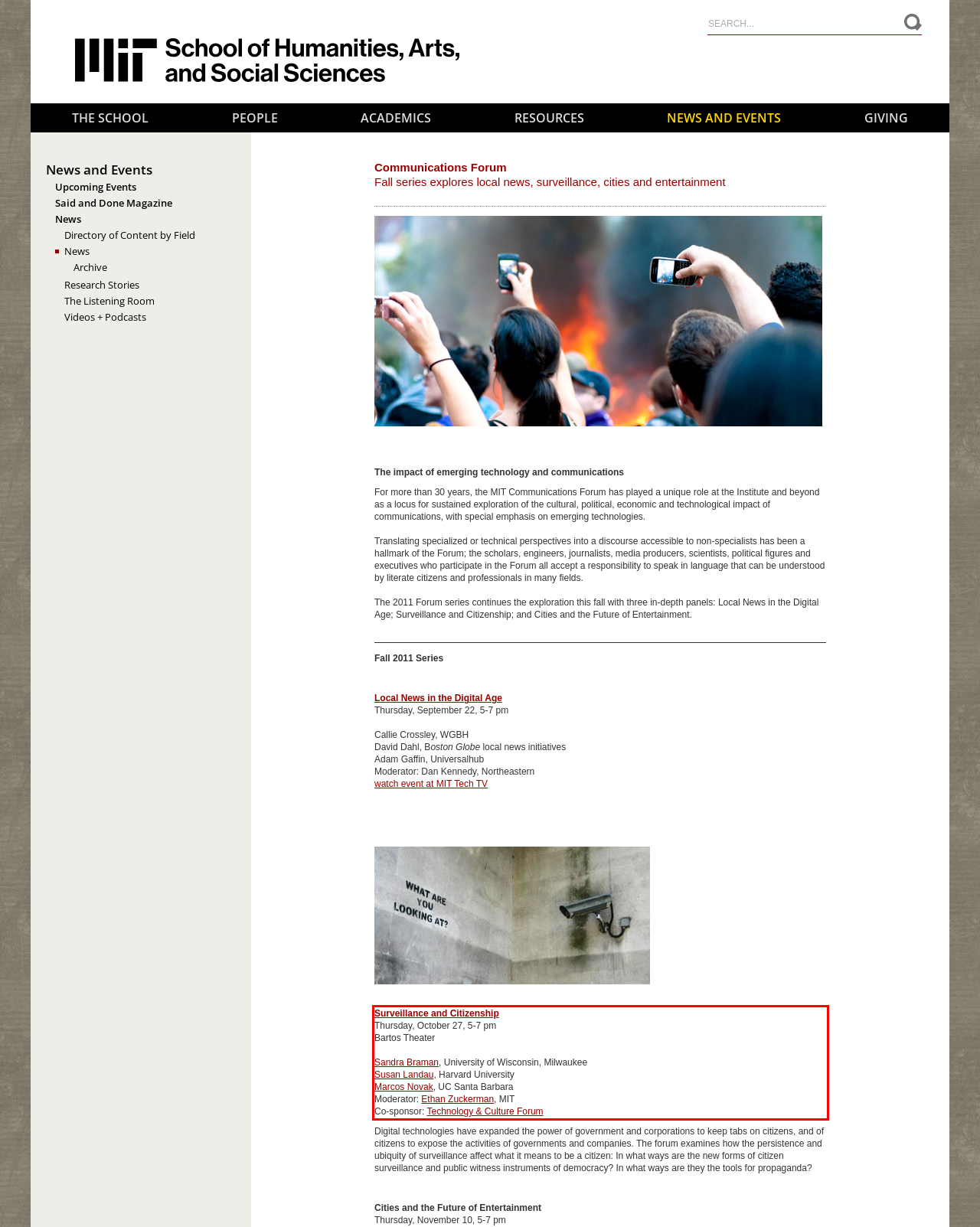Please identify and extract the text from the UI element that is surrounded by a red bounding box in the provided webpage screenshot.

Surveillance and Citizenship Thursday, October 27, 5-7 pm Bartos Theater Sandra Braman, University of Wisconsin, Milwaukee Susan Landau, Harvard University Marcos Novak, UC Santa Barbara Moderator: Ethan Zuckerman, MIT Co-sponsor: Technology & Culture Forum